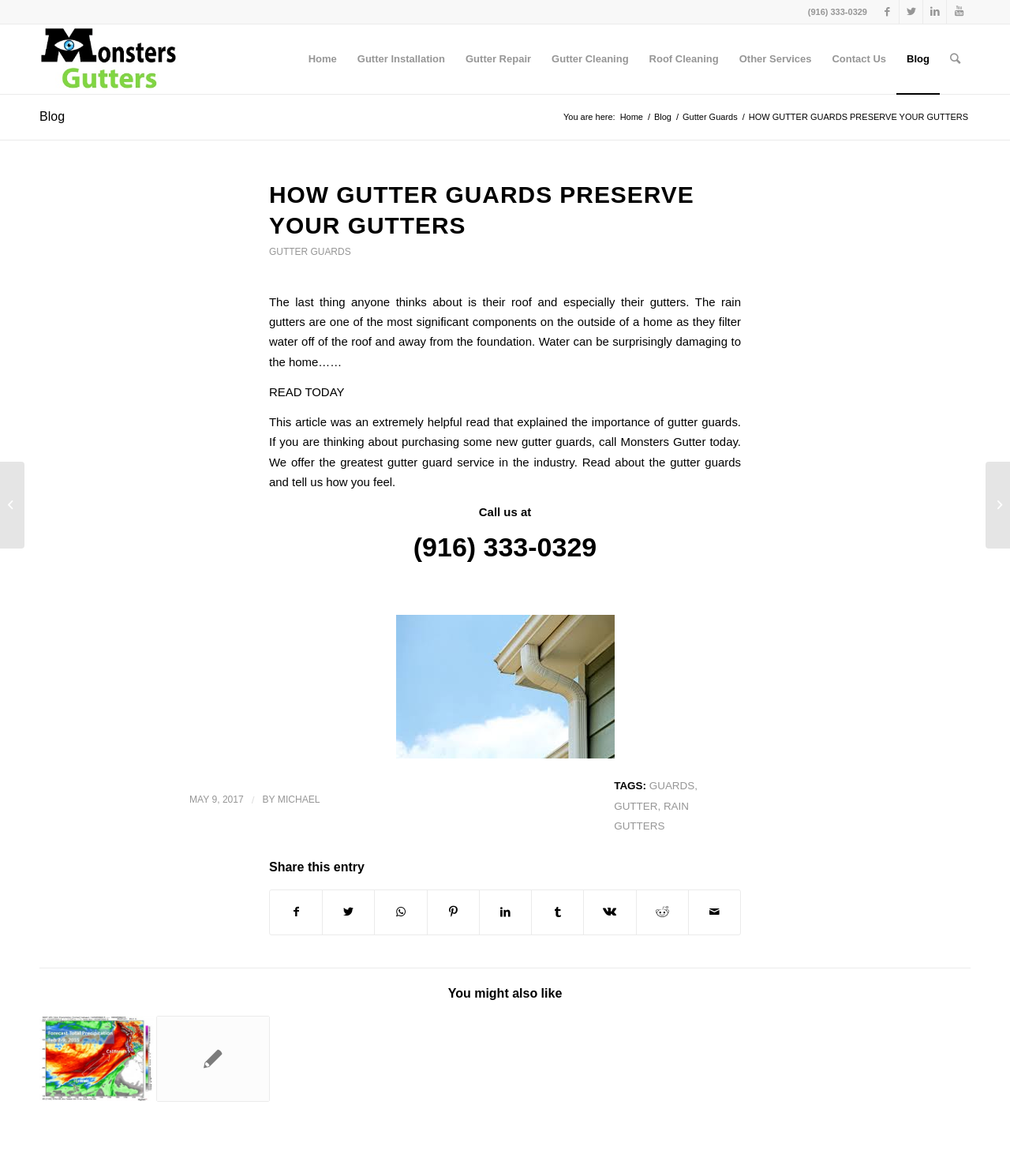Please specify the bounding box coordinates of the element that should be clicked to execute the given instruction: 'Click on the 'Home' link'. Ensure the coordinates are four float numbers between 0 and 1, expressed as [left, top, right, bottom].

[0.295, 0.021, 0.344, 0.08]